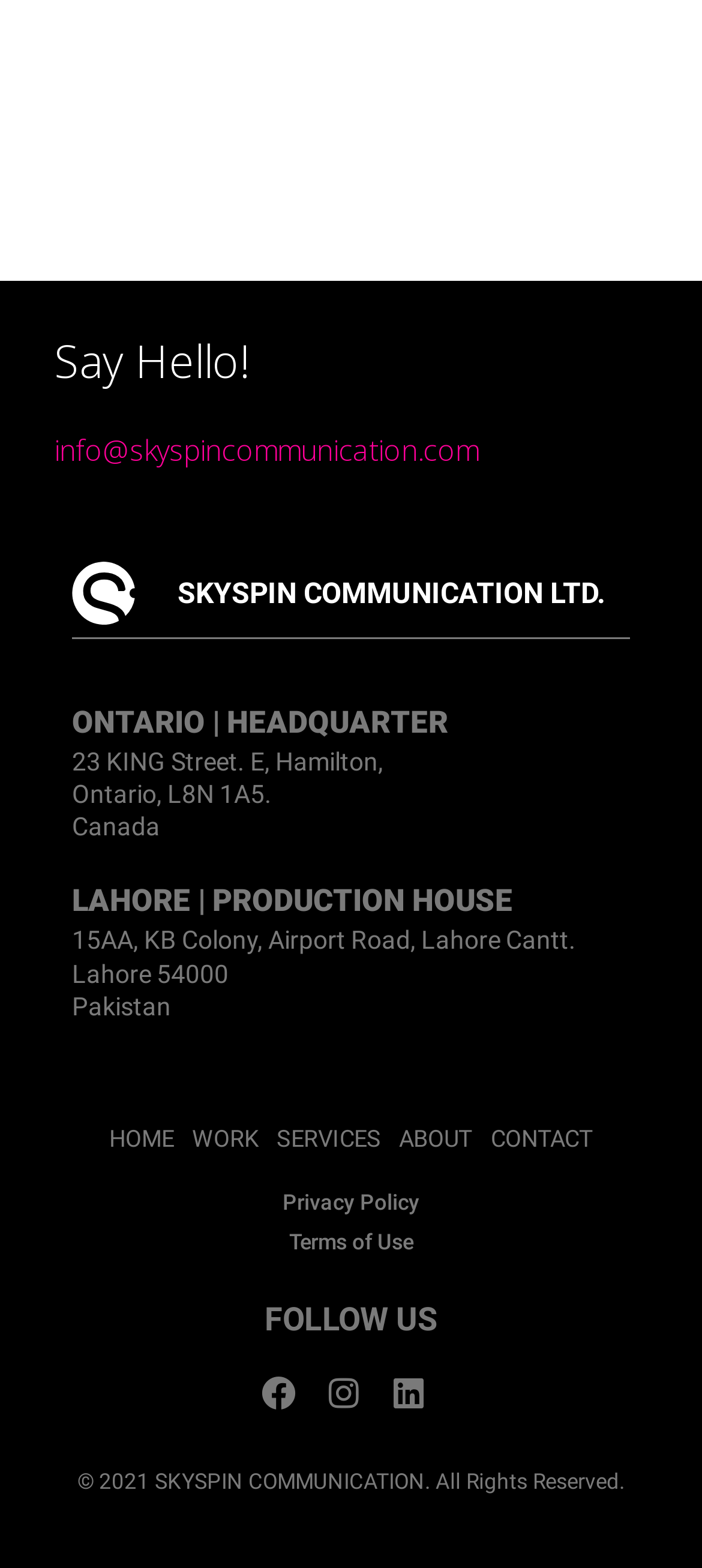Please identify the bounding box coordinates of the element's region that should be clicked to execute the following instruction: "Read the 'Privacy Policy'". The bounding box coordinates must be four float numbers between 0 and 1, i.e., [left, top, right, bottom].

[0.103, 0.754, 0.897, 0.78]